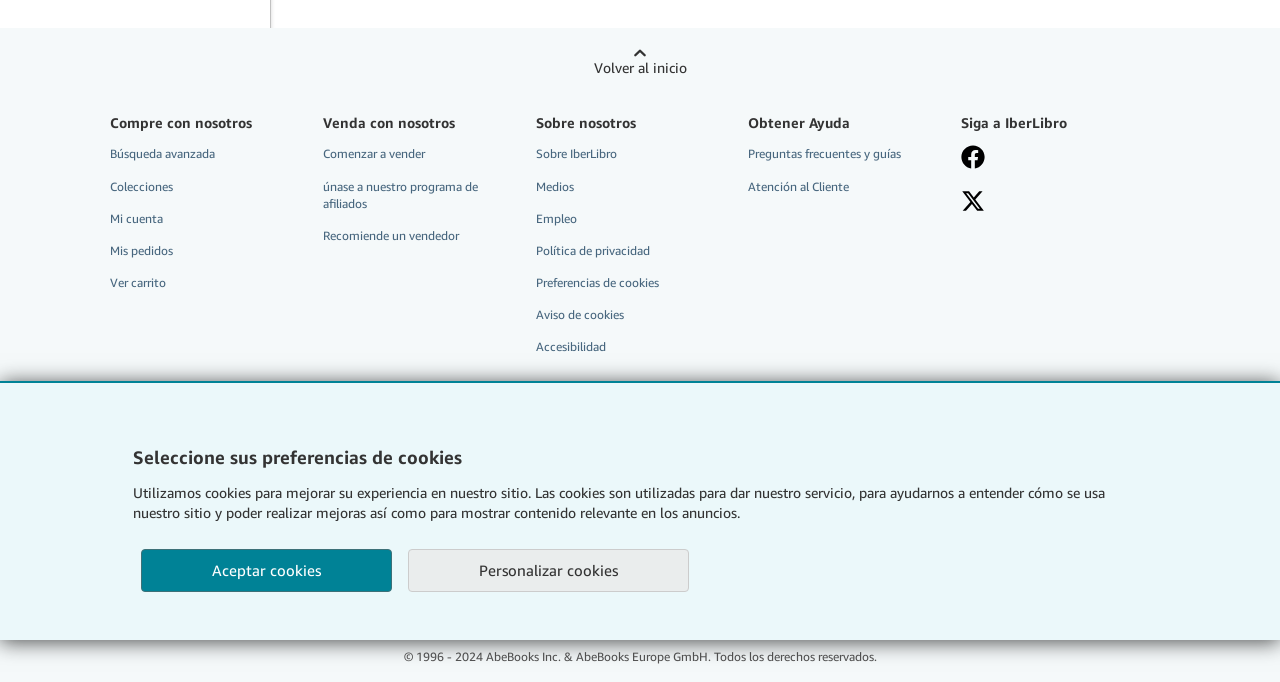Please provide the bounding box coordinates for the UI element as described: "Preguntas frecuentes y guías". The coordinates must be four floats between 0 and 1, represented as [left, top, right, bottom].

[0.585, 0.206, 0.728, 0.246]